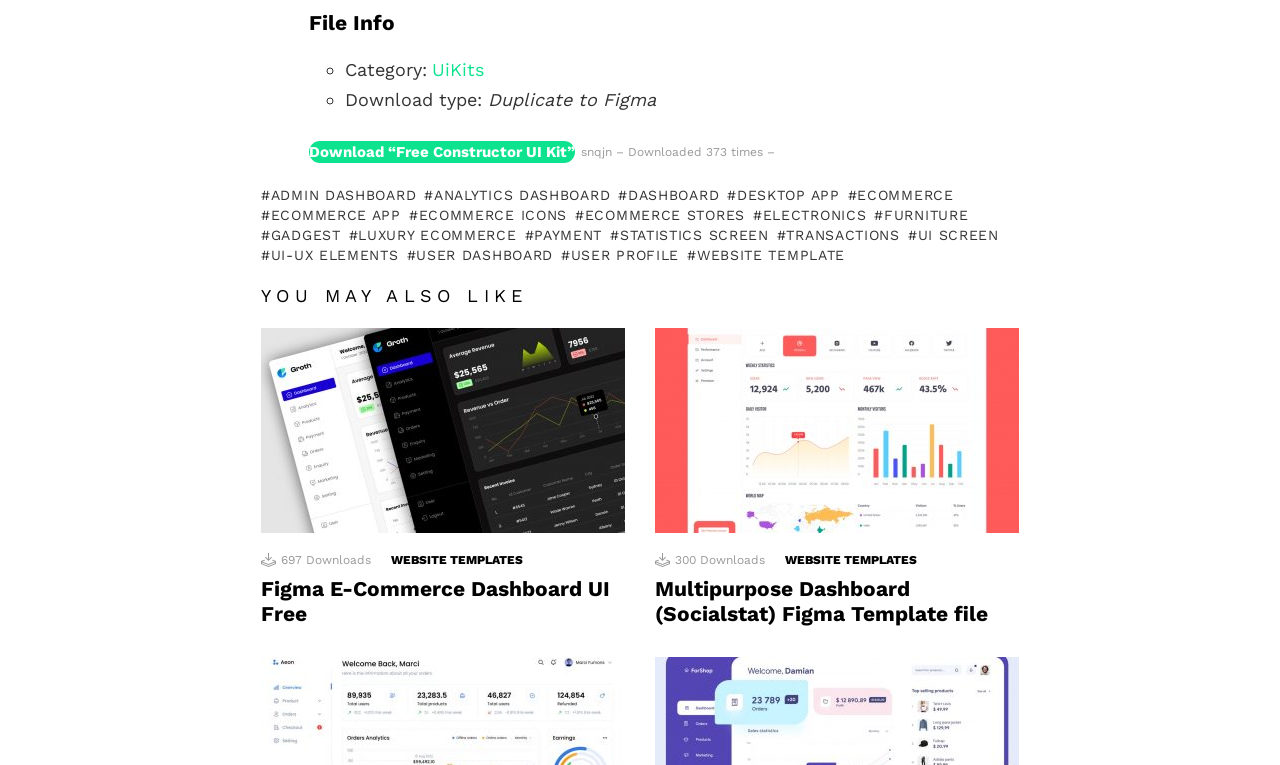Identify the bounding box coordinates of the section to be clicked to complete the task described by the following instruction: "Click on 'UiKits'". The coordinates should be four float numbers between 0 and 1, formatted as [left, top, right, bottom].

[0.338, 0.077, 0.378, 0.105]